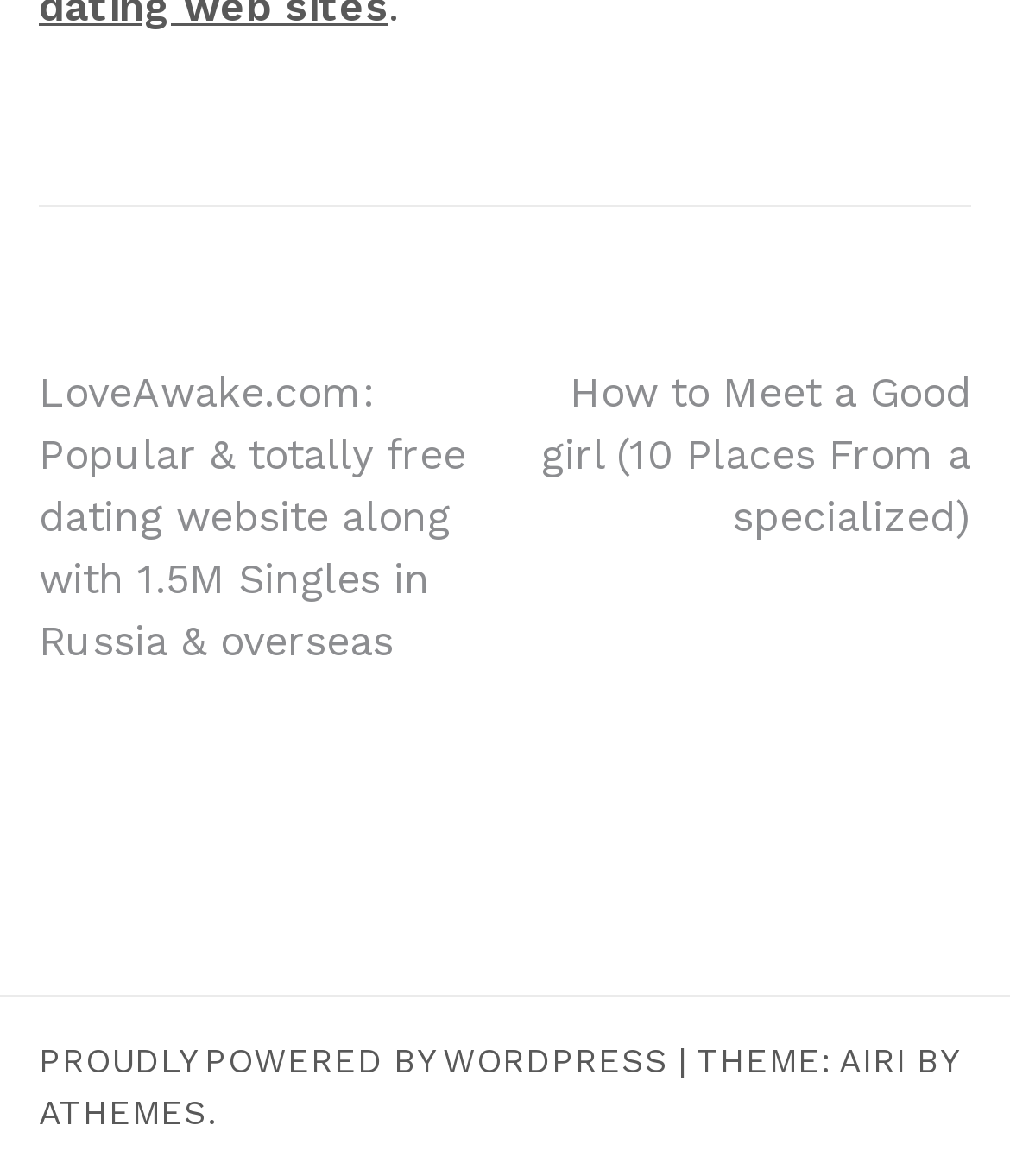Determine the bounding box coordinates of the UI element described below. Use the format (top-left x, top-left y, bottom-right x, bottom-right y) with floating point numbers between 0 and 1: Airi

[0.831, 0.886, 0.897, 0.919]